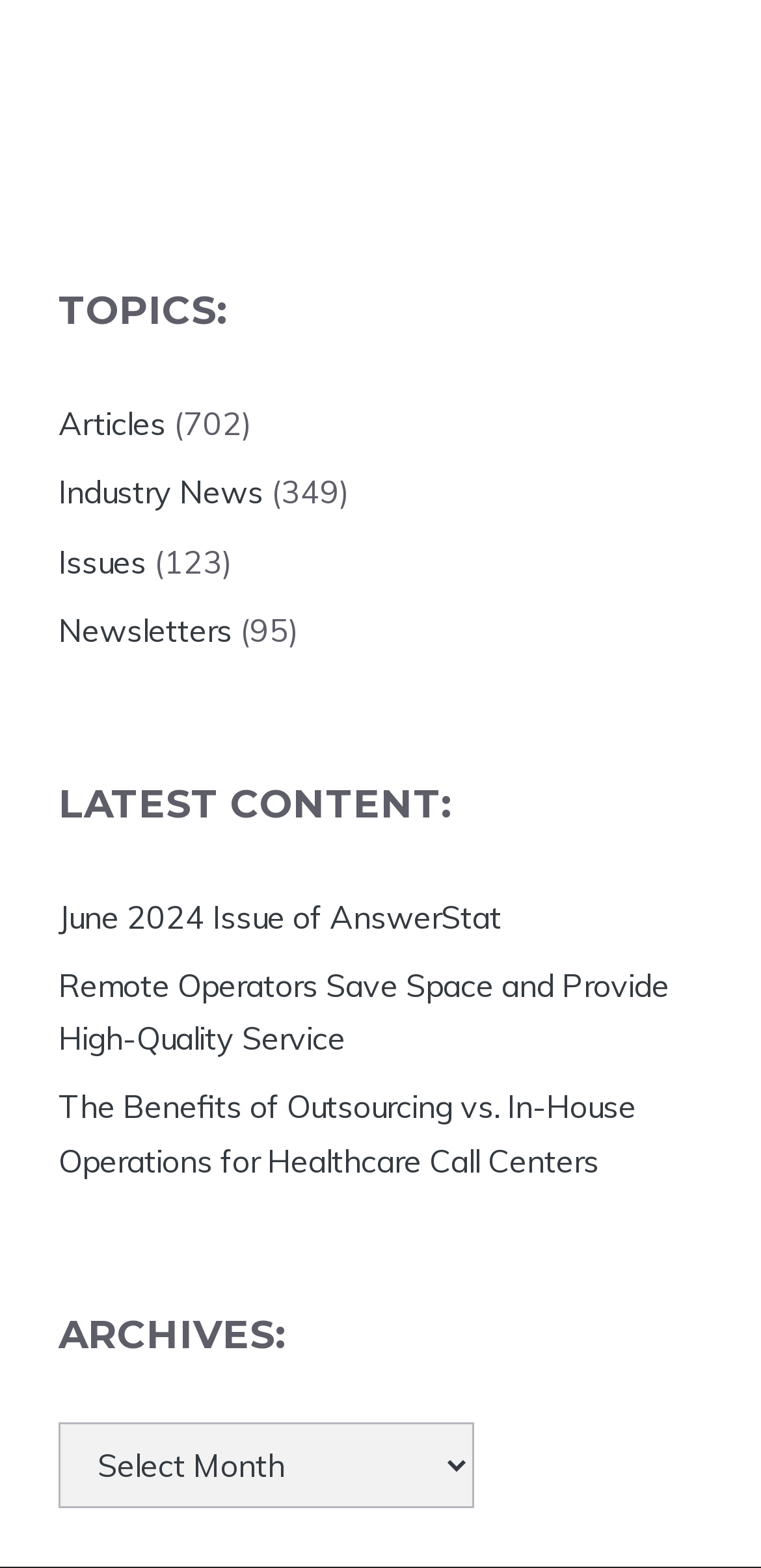Identify the bounding box coordinates for the region of the element that should be clicked to carry out the instruction: "Click on Articles". The bounding box coordinates should be four float numbers between 0 and 1, i.e., [left, top, right, bottom].

[0.077, 0.258, 0.218, 0.283]